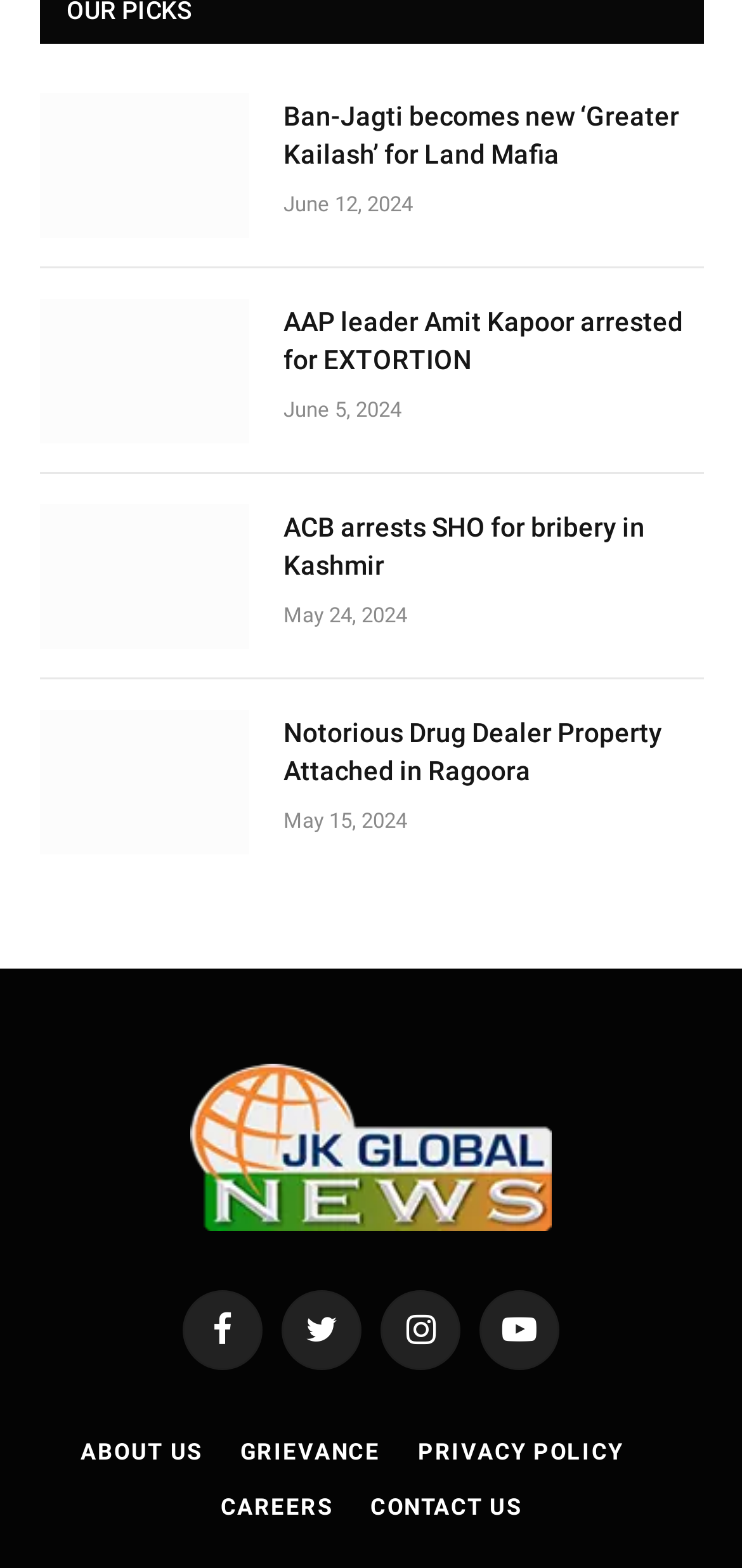Provide the bounding box coordinates for the UI element described in this sentence: "May 24, 2024". The coordinates should be four float values between 0 and 1, i.e., [left, top, right, bottom].

[0.382, 0.385, 0.549, 0.401]